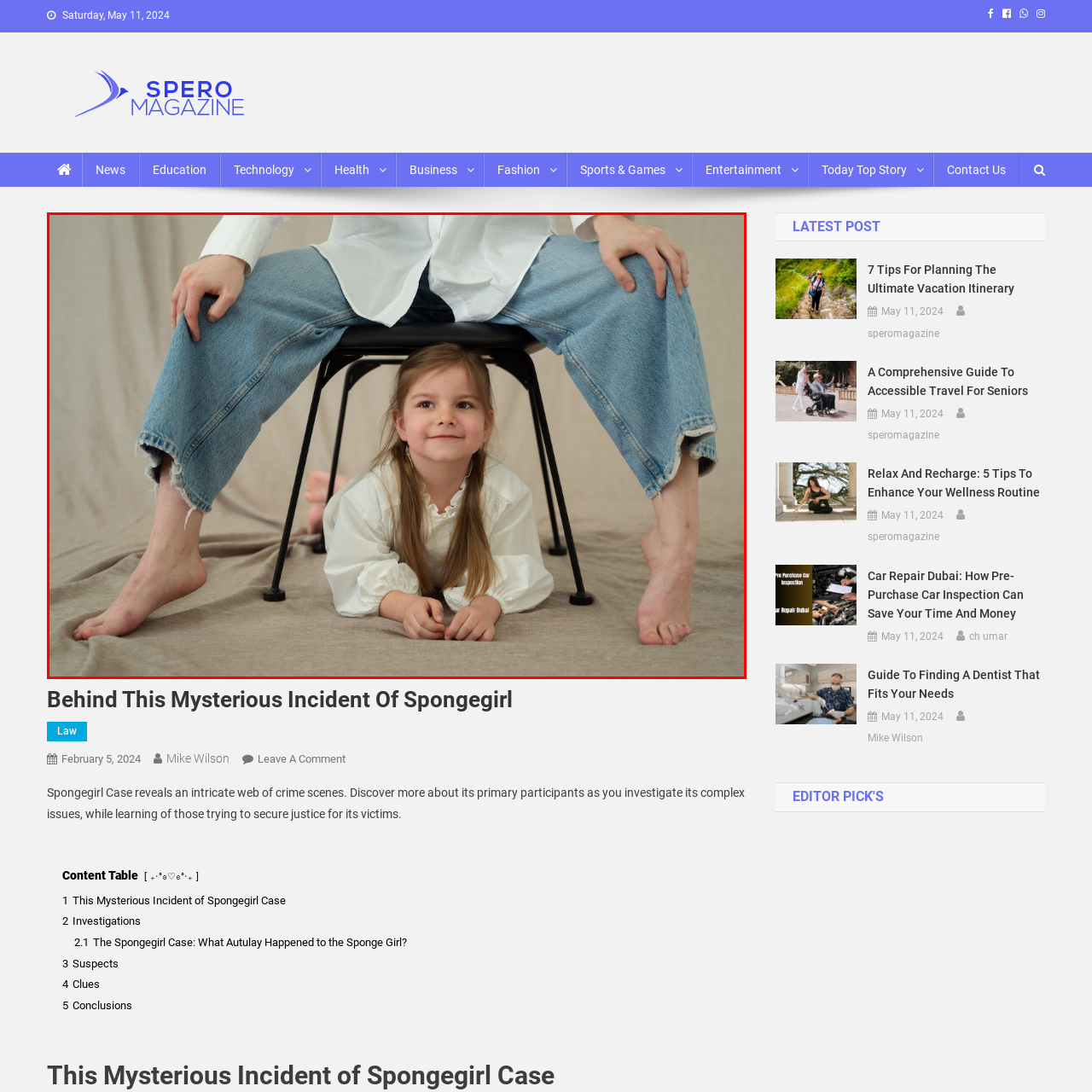Review the image segment marked with the grey border and deliver a thorough answer to the following question, based on the visual information provided: 
What color is the adult's shirt?

According to the caption, the adult figure is 'dressed in a relaxed oversized white shirt', which indicates that the shirt is white in color.